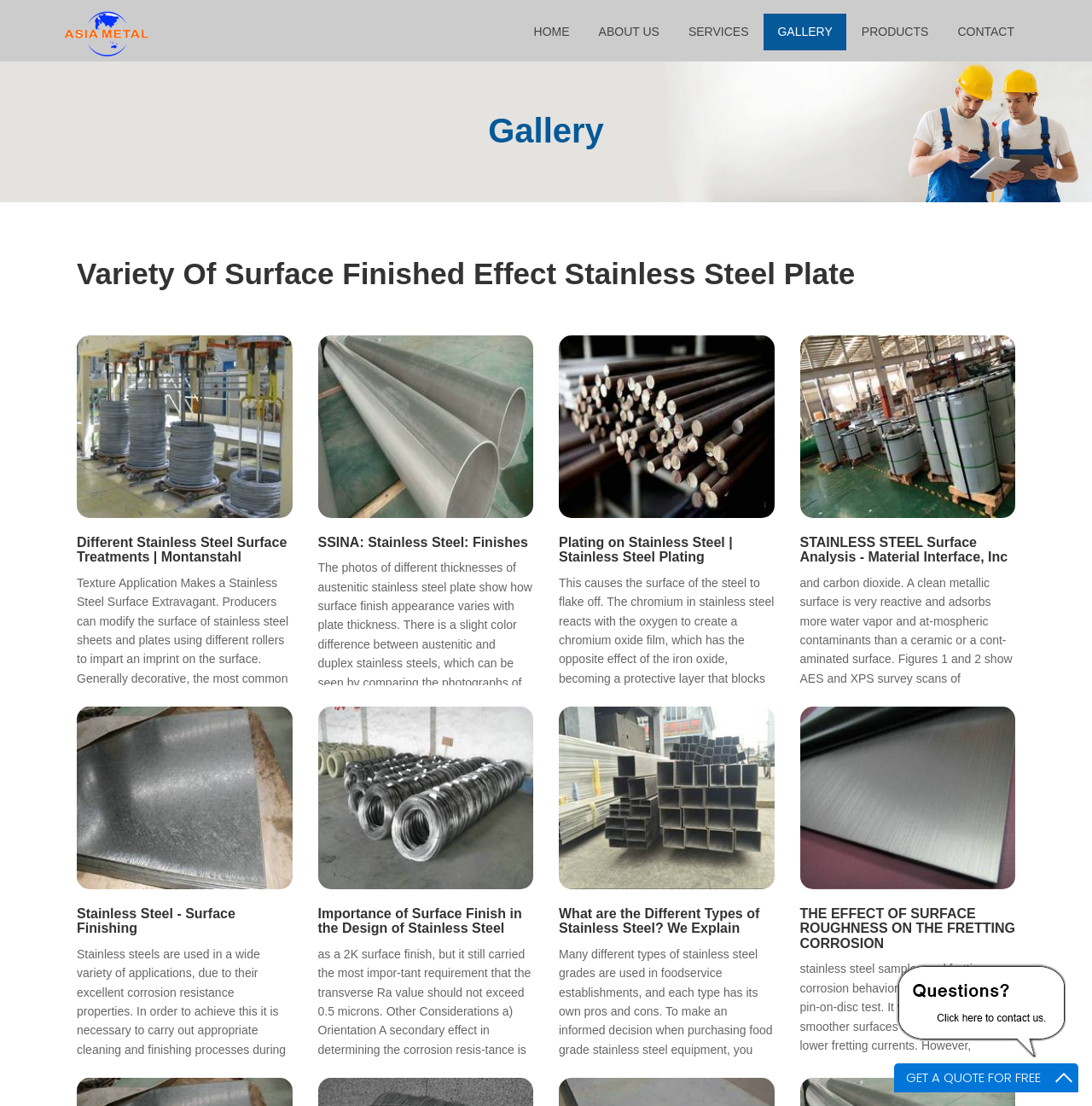Provide the bounding box coordinates in the format (top-left x, top-left y, bottom-right x, bottom-right y). All values are floating point numbers between 0 and 1. Determine the bounding box coordinate of the UI element described as: Products

[0.776, 0.012, 0.863, 0.046]